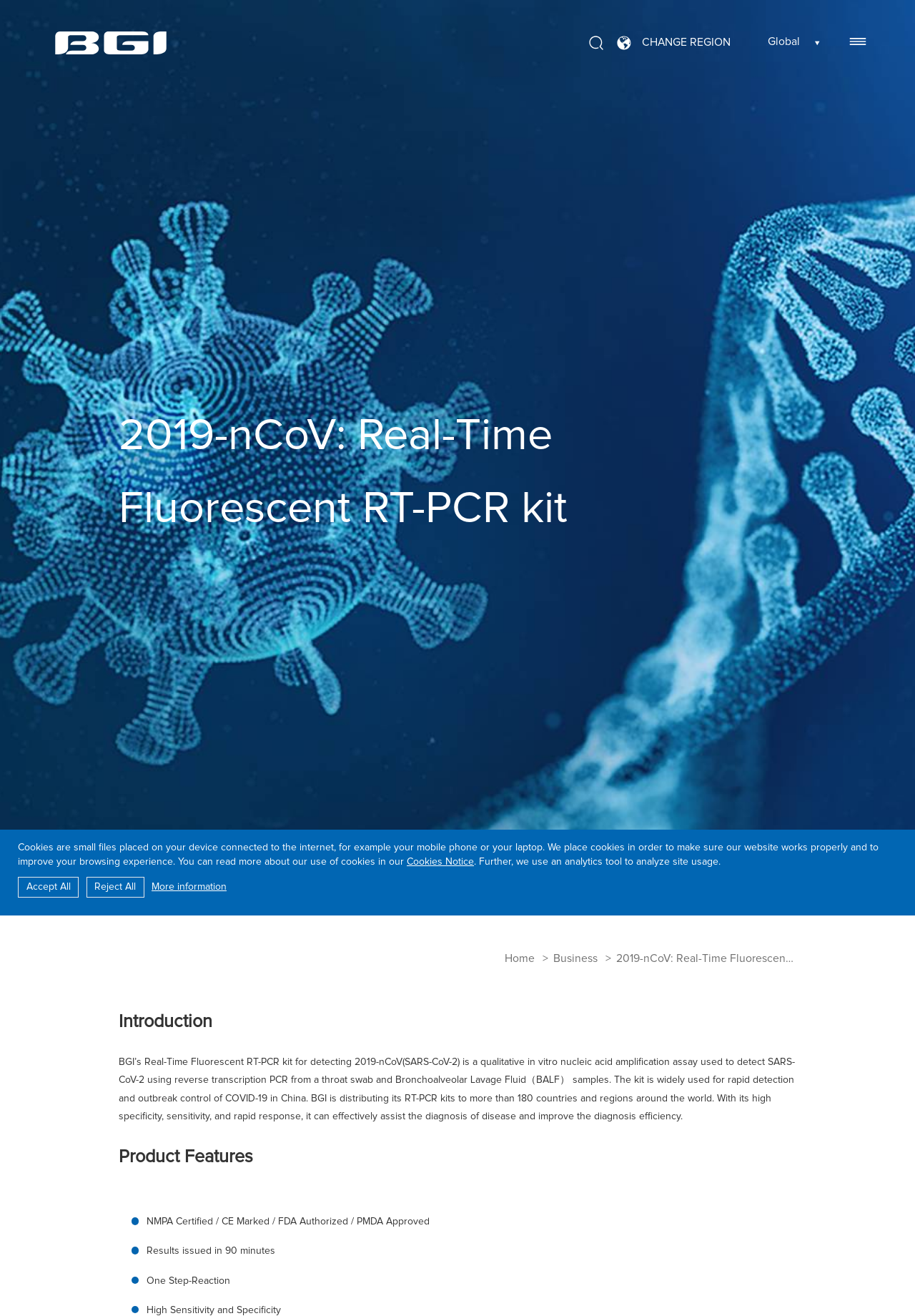Bounding box coordinates must be specified in the format (top-left x, top-left y, bottom-right x, bottom-right y). All values should be floating point numbers between 0 and 1. What are the bounding box coordinates of the UI element described as: Home

[0.551, 0.724, 0.584, 0.733]